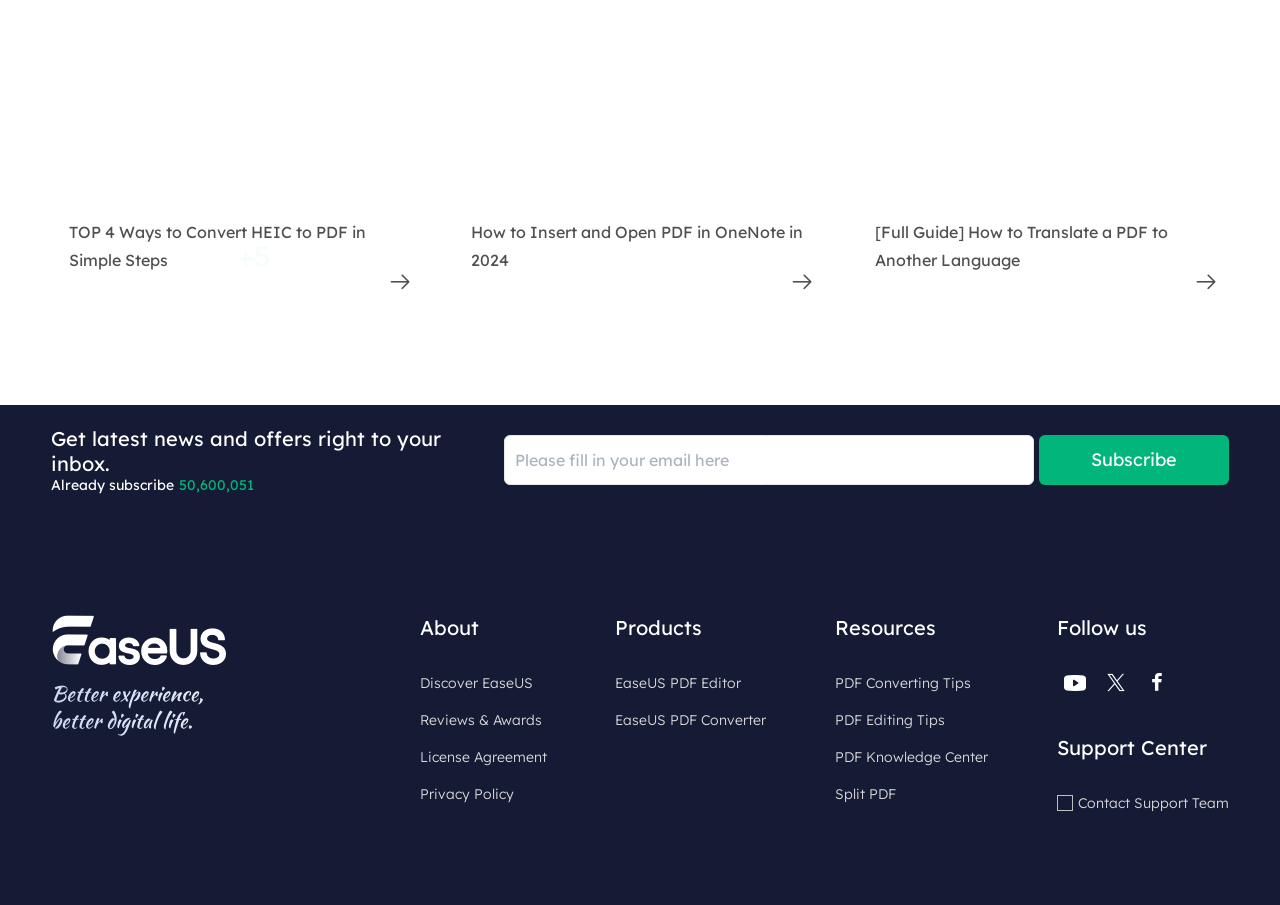What is the purpose of the textbox?
Provide a detailed answer to the question using information from the image.

The textbox is labeled 'Please fill in your email here' and has a 'Subscribe' button next to it, indicating that it is used for email subscription.